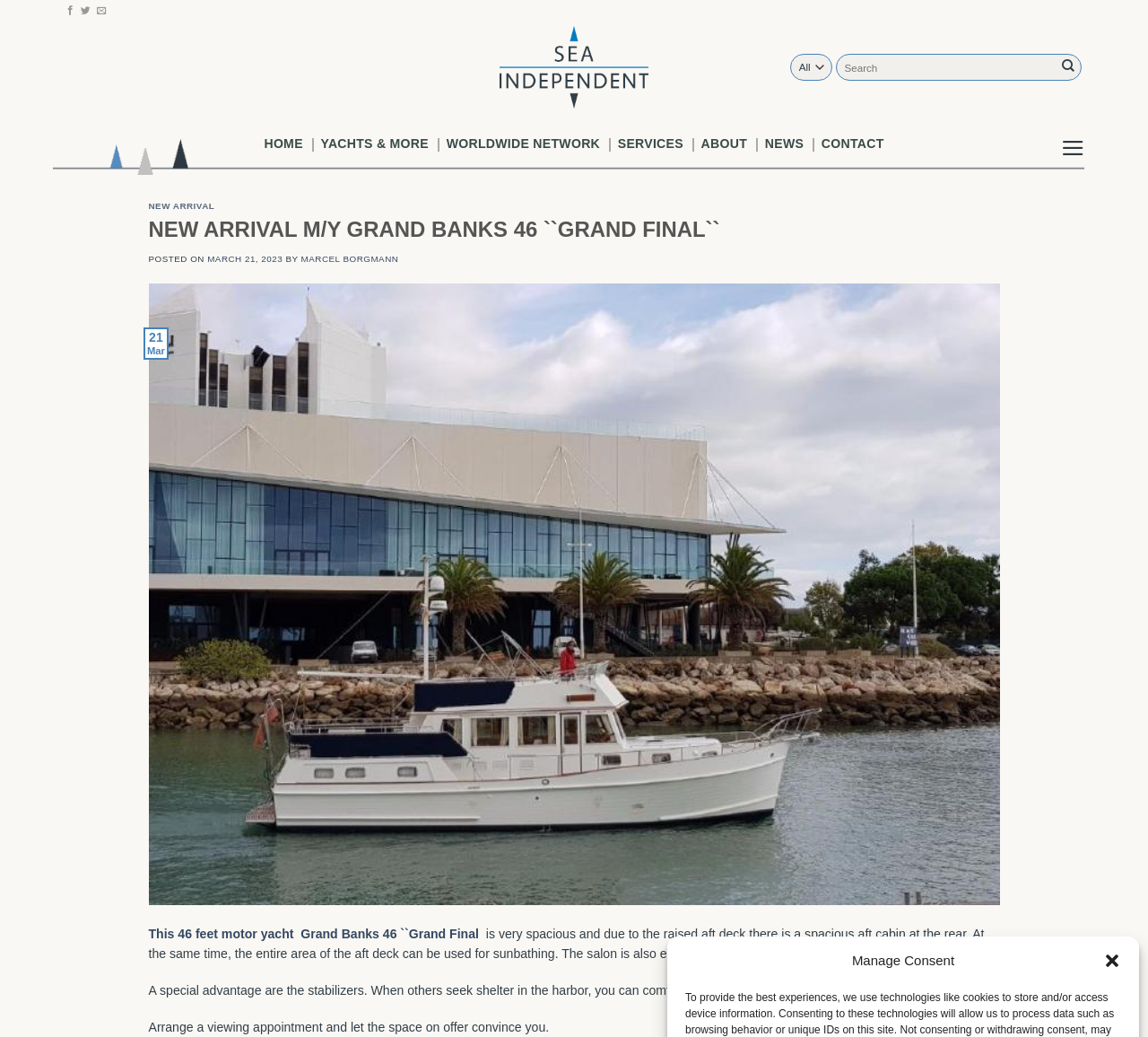Provide an in-depth description of the elements and layout of the webpage.

This webpage is about a new arrival, a motor yacht called "Grand Banks 46 'Grand Final'" on SeaIndependent. At the top right corner, there is a "Close dialog" button. Below it, there are three social media links to follow SeaIndependent on Facebook, Twitter, and to send an email. 

On the top left, there is a SeaIndependent logo, which is also a link. Next to it, there is a search bar with a combobox and a "Submit" button. 

The main navigation menu is located below the search bar, with links to "HOME", "YACHTS & MORE", "WORLDWIDE NETWORK", "SERVICES", "ABOUT", "NEWS", and "CONTACT". The "SERVICES" and "ABOUT" links have dropdown menus.

The main content of the page is about the new arrival, "Grand Banks 46 'Grand Final'". There is a heading "NEW ARRIVAL" followed by a subheading "NEW ARRIVAL M/Y GRAND BANKS 46 'GRAND FINAL'". Below it, there is information about the post, including the date "MARCH 21, 2023" and the author "MARCEL BORGMANN". 

There is an image of the Grand Banks yacht on the left side of the page, taking up most of the vertical space. On the right side, there is a table with some details about the yacht, including the length "21" and the month "Mar". 

The main text describes the yacht, mentioning its spaciousness, the raised aft deck, and the stabilizers. It also invites the reader to arrange a viewing appointment.